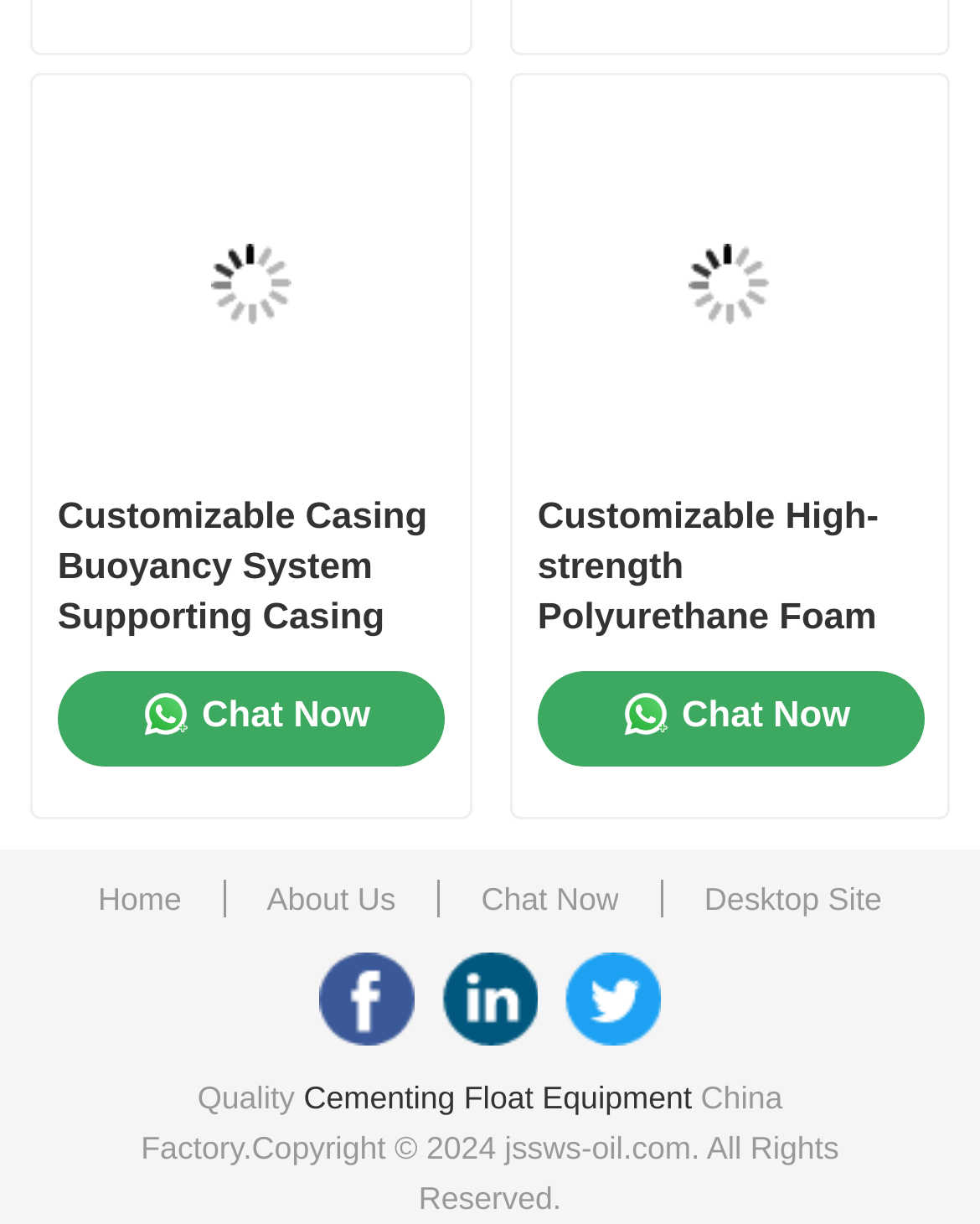Respond to the question with just a single word or phrase: 
What is the company's focus?

Quality